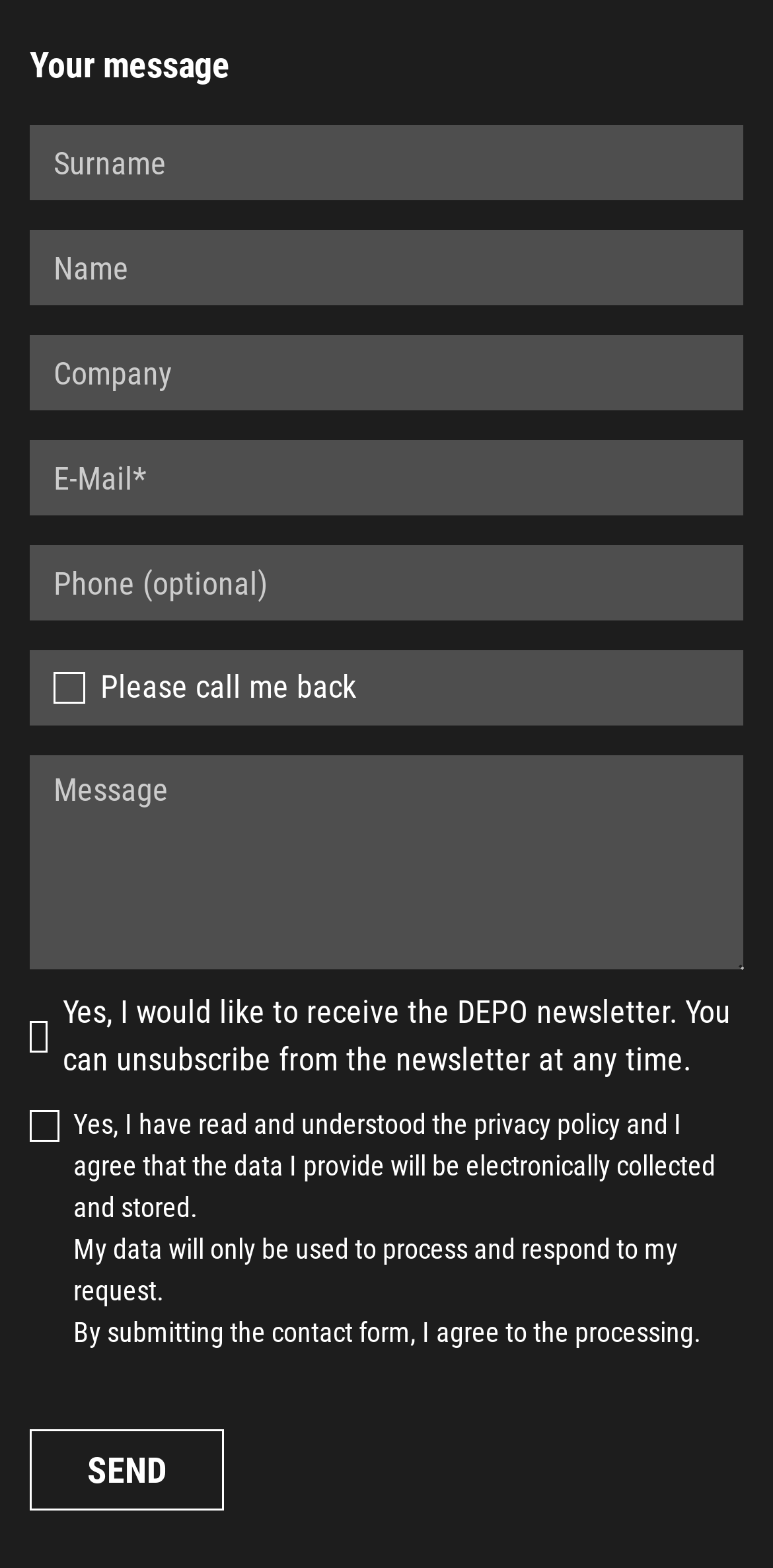Please specify the bounding box coordinates of the region to click in order to perform the following instruction: "Read the privacy policy".

[0.613, 0.707, 0.803, 0.728]